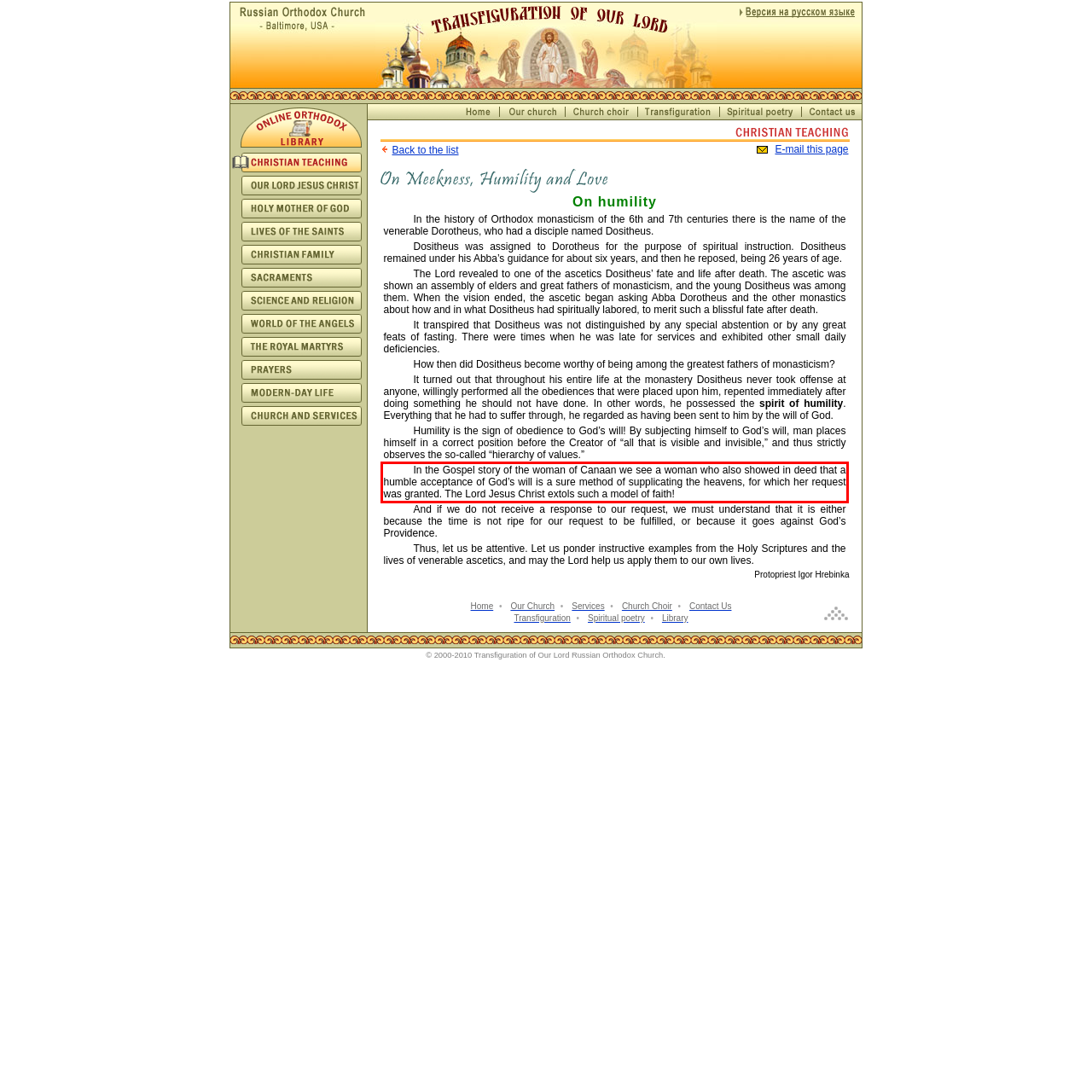Please take the screenshot of the webpage, find the red bounding box, and generate the text content that is within this red bounding box.

In the Gospel story of the woman of Canaan we see a woman who also showed in deed that a humble acceptance of God’s will is a sure method of supplicating the heavens, for which her request was granted. The Lord Jesus Christ extols such a model of faith!